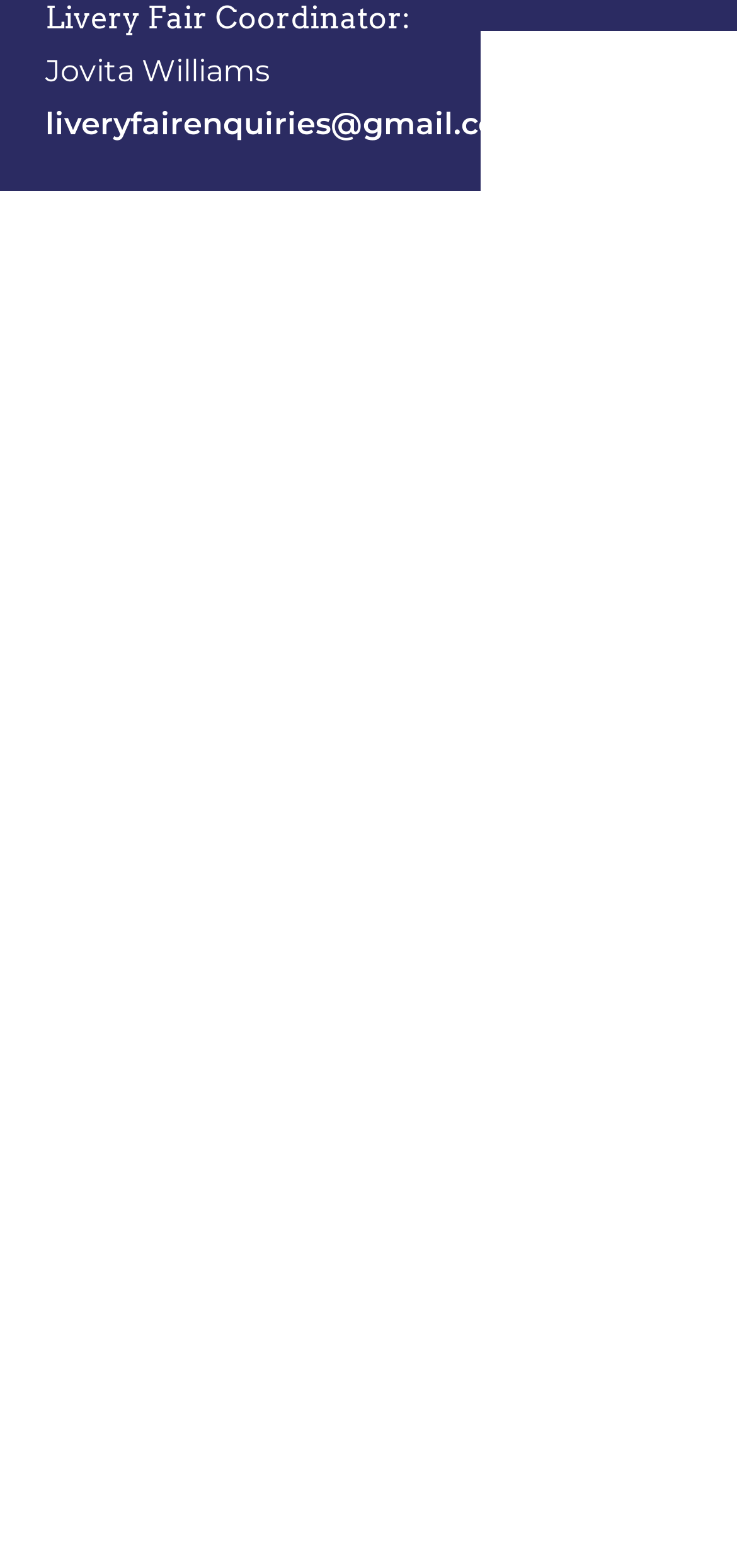Show the bounding box coordinates for the HTML element described as: "Terms & Conditions".

[0.541, 0.764, 0.938, 0.841]